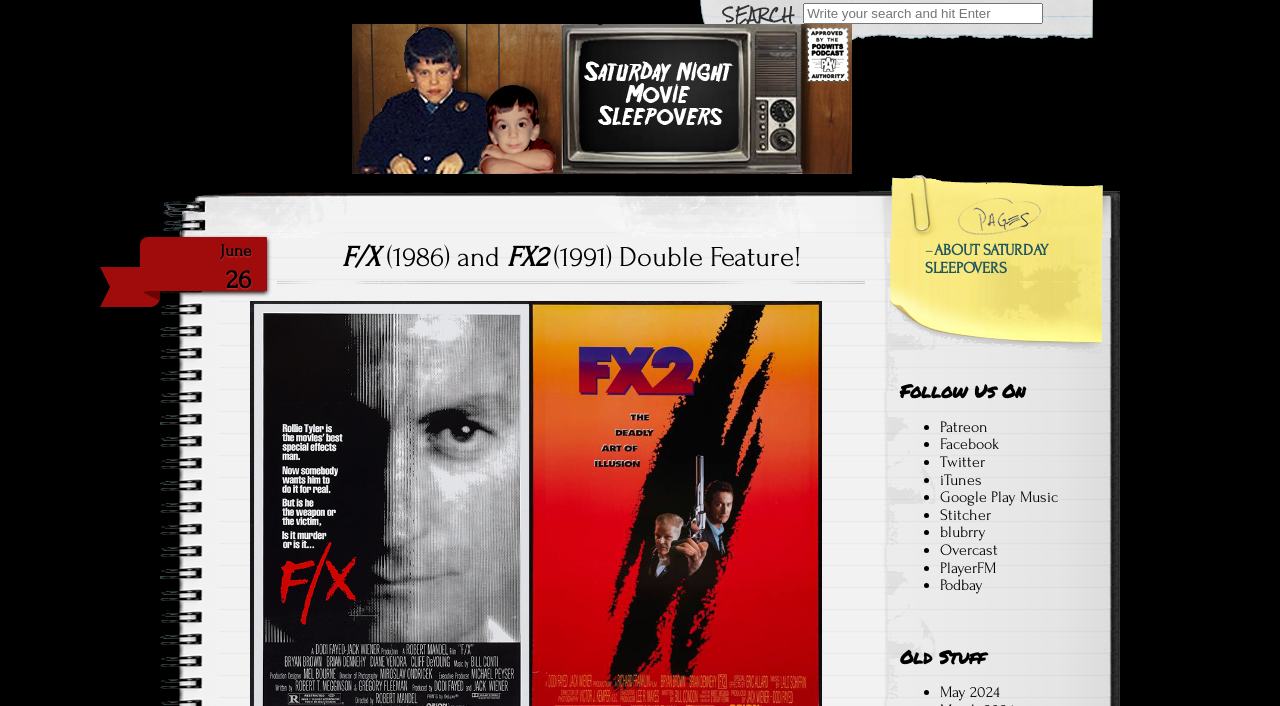Generate a thorough caption detailing the webpage content.

The webpage is about Bill Conti and Saturday Night Movie Sleepovers. At the top, there is a search bar with a label "Search for:" and a search icon. Below the search bar, there is an image with the title "Saturday Night Movie Sleepovers". 

To the right of the image, there is a heading "F/X (1986) and FX2 (1991) Double Feature!" which is a link. Below this heading, there is a link to "–ABOUT SATURDAY SLEEPOVERS". 

Further down, there is a heading "Follow Us On" followed by a list of social media links, including Patreon, Facebook, Twitter, iTunes, Google Play Music, Stitcher, blubrry, Overcast, PlayerFM, and Podbay. Each link is preceded by a bullet point.

At the bottom of the page, there is a heading "Old Stuff" followed by a link to "May 2024".